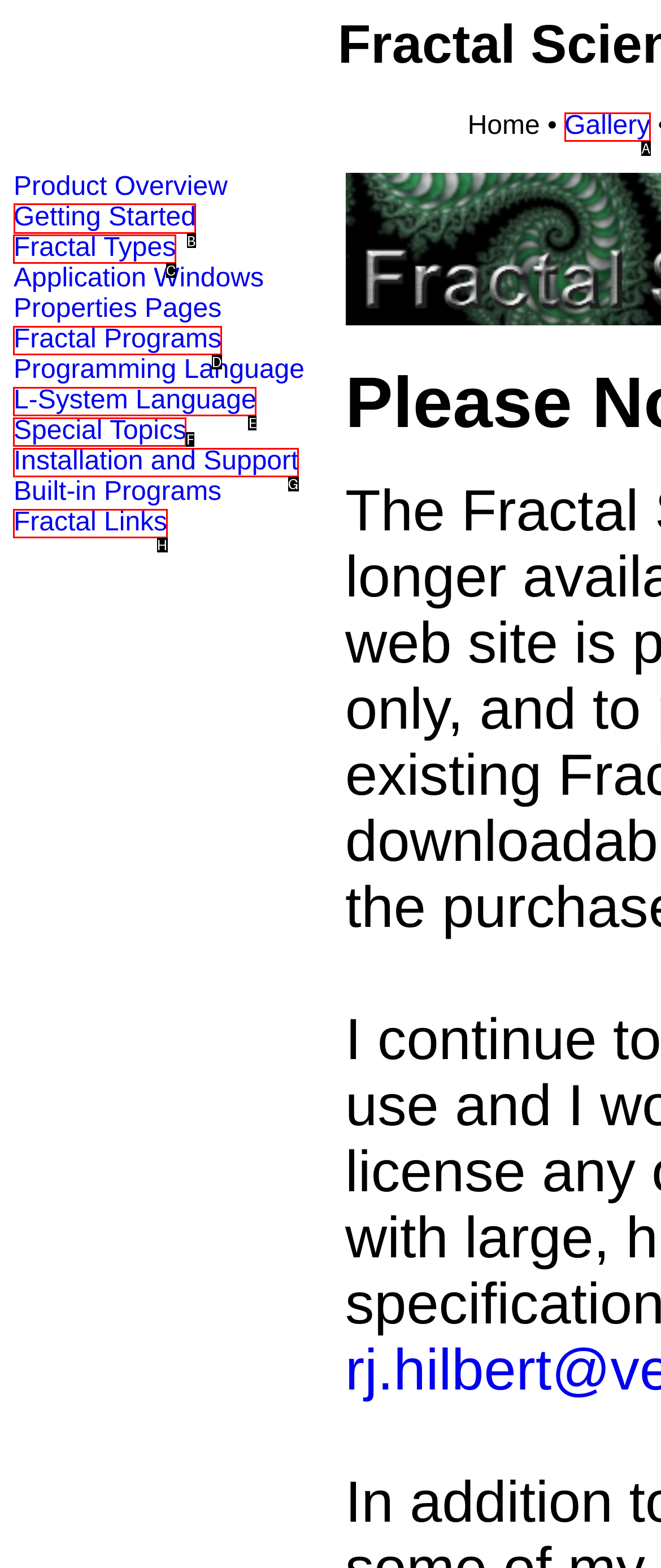Which option should be clicked to execute the following task: Learn about getting started? Respond with the letter of the selected option.

B